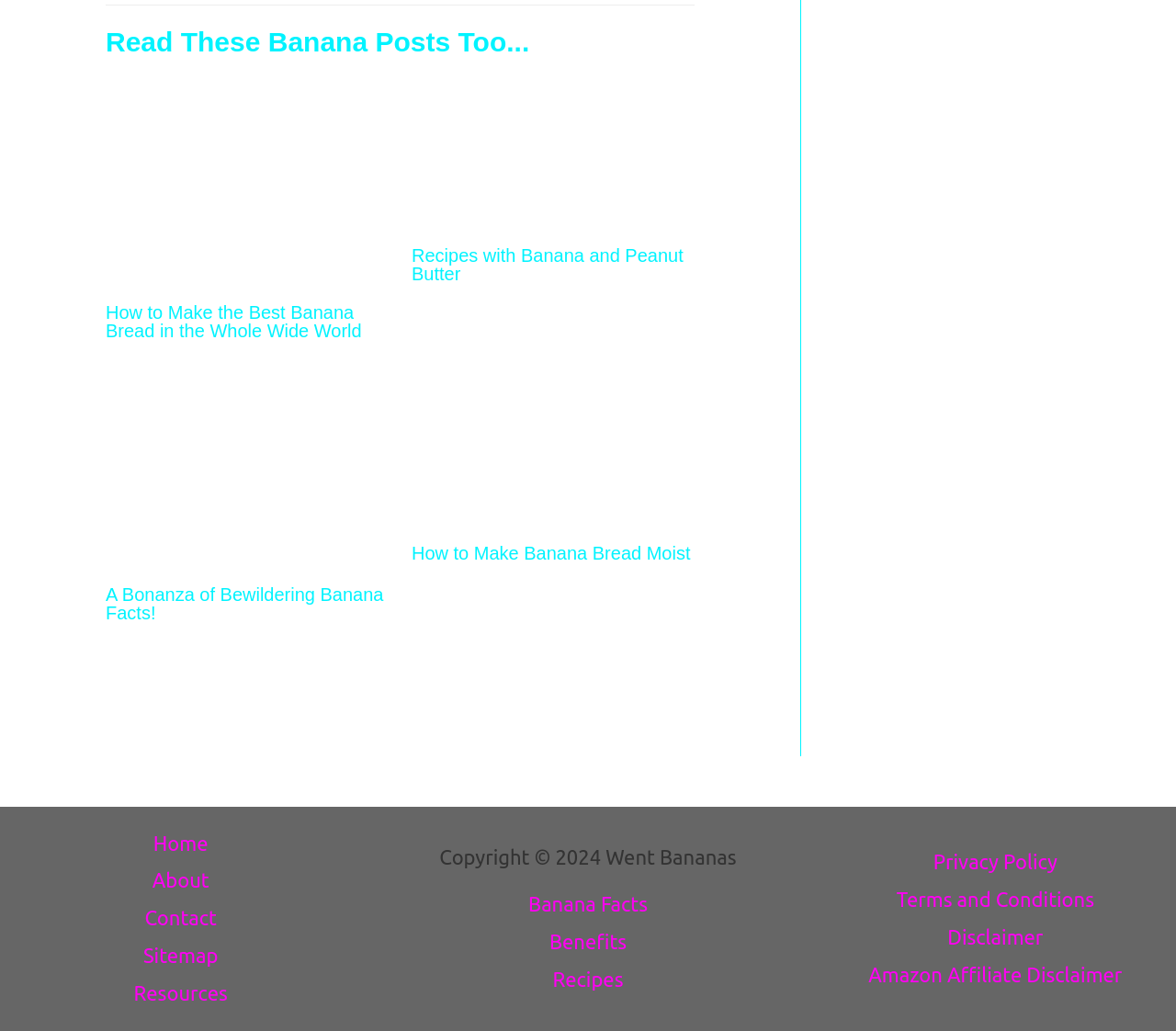Determine the bounding box of the UI component based on this description: "About". The bounding box coordinates should be four float values between 0 and 1, i.e., [left, top, right, bottom].

[0.129, 0.836, 0.178, 0.873]